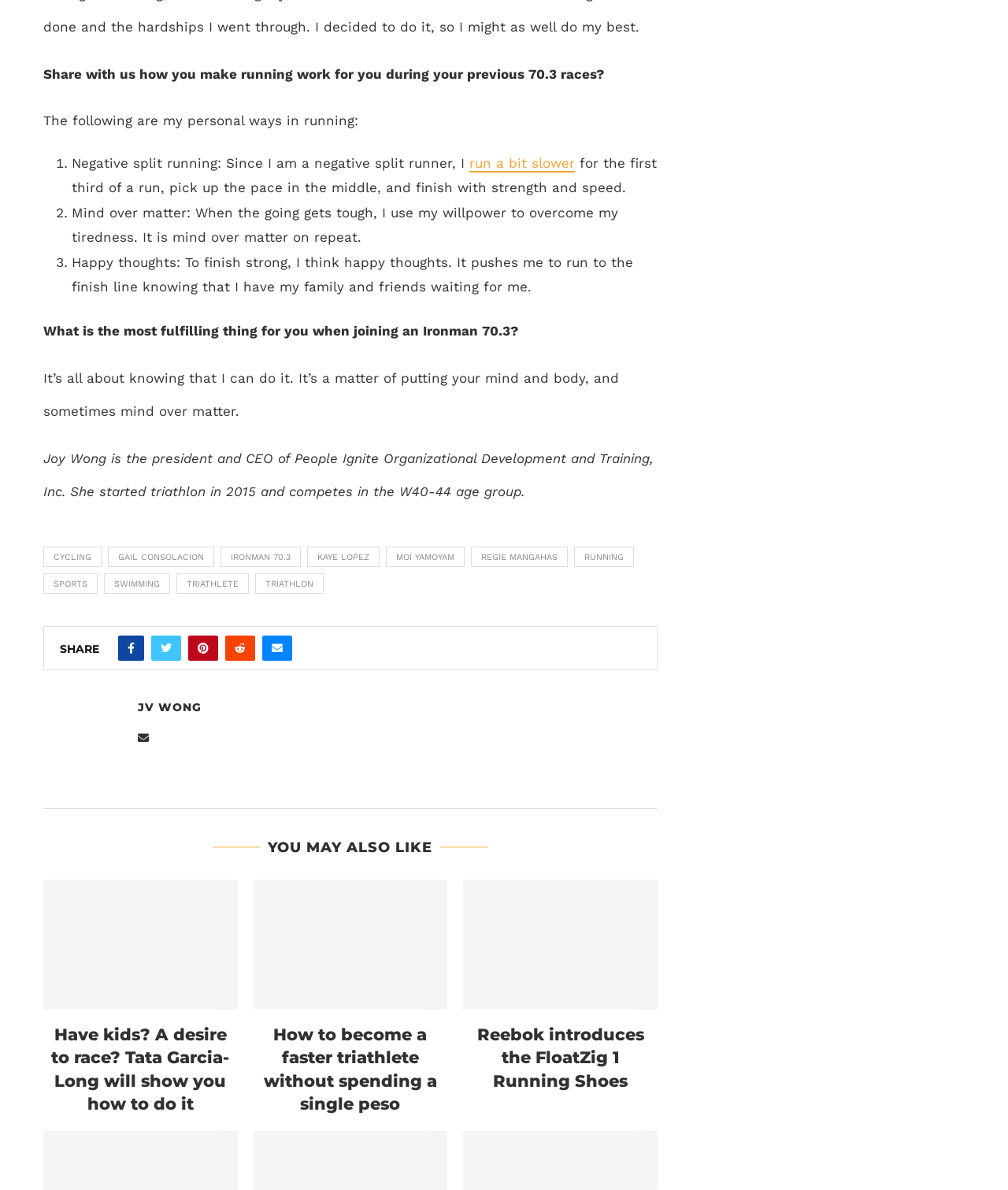Identify the bounding box coordinates for the UI element mentioned here: "Twitter". Provide the coordinates as four float values between 0 and 1, i.e., [left, top, right, bottom].

[0.15, 0.465, 0.18, 0.486]